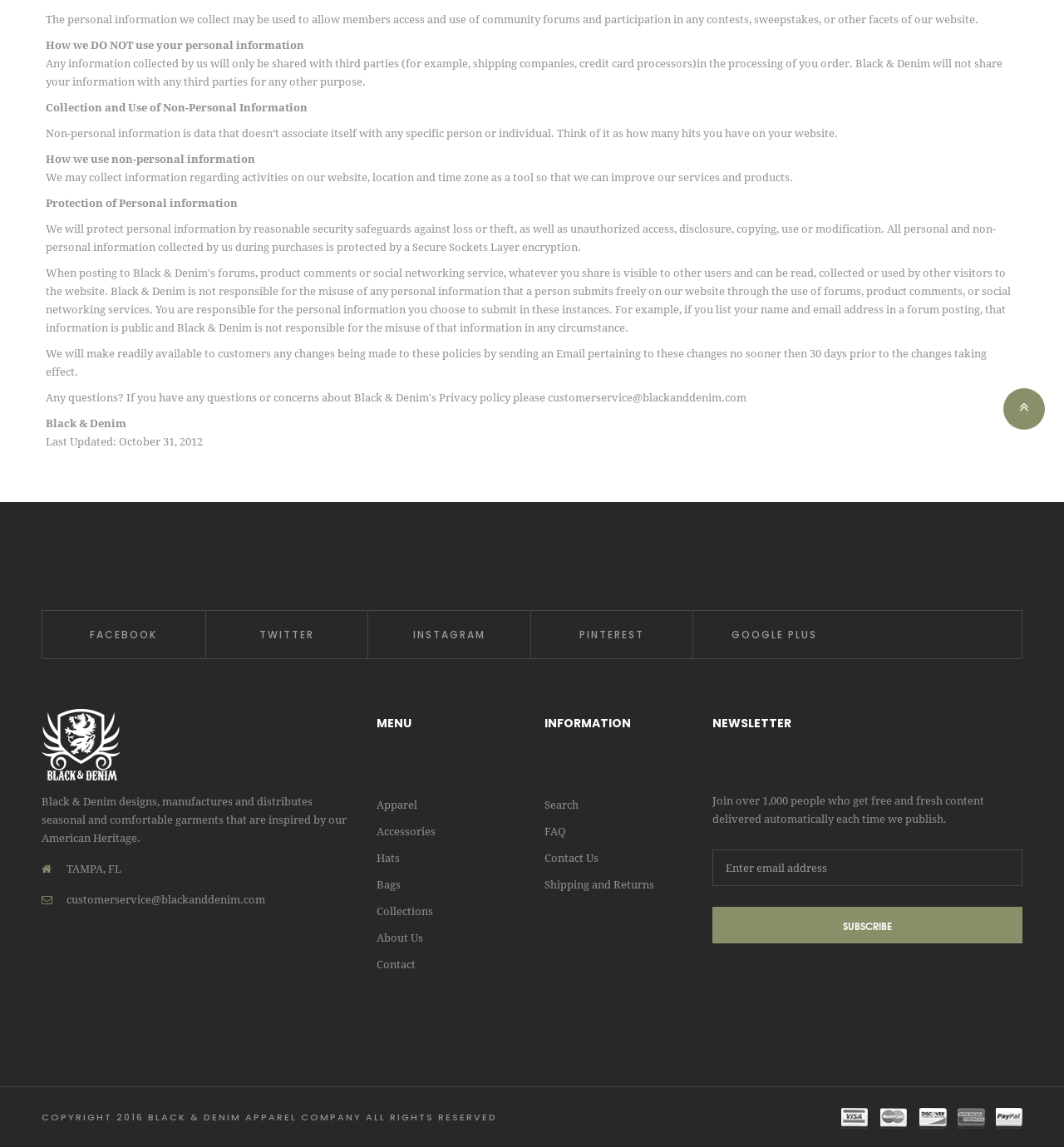Please find the bounding box for the UI component described as follows: "Sign up".

None